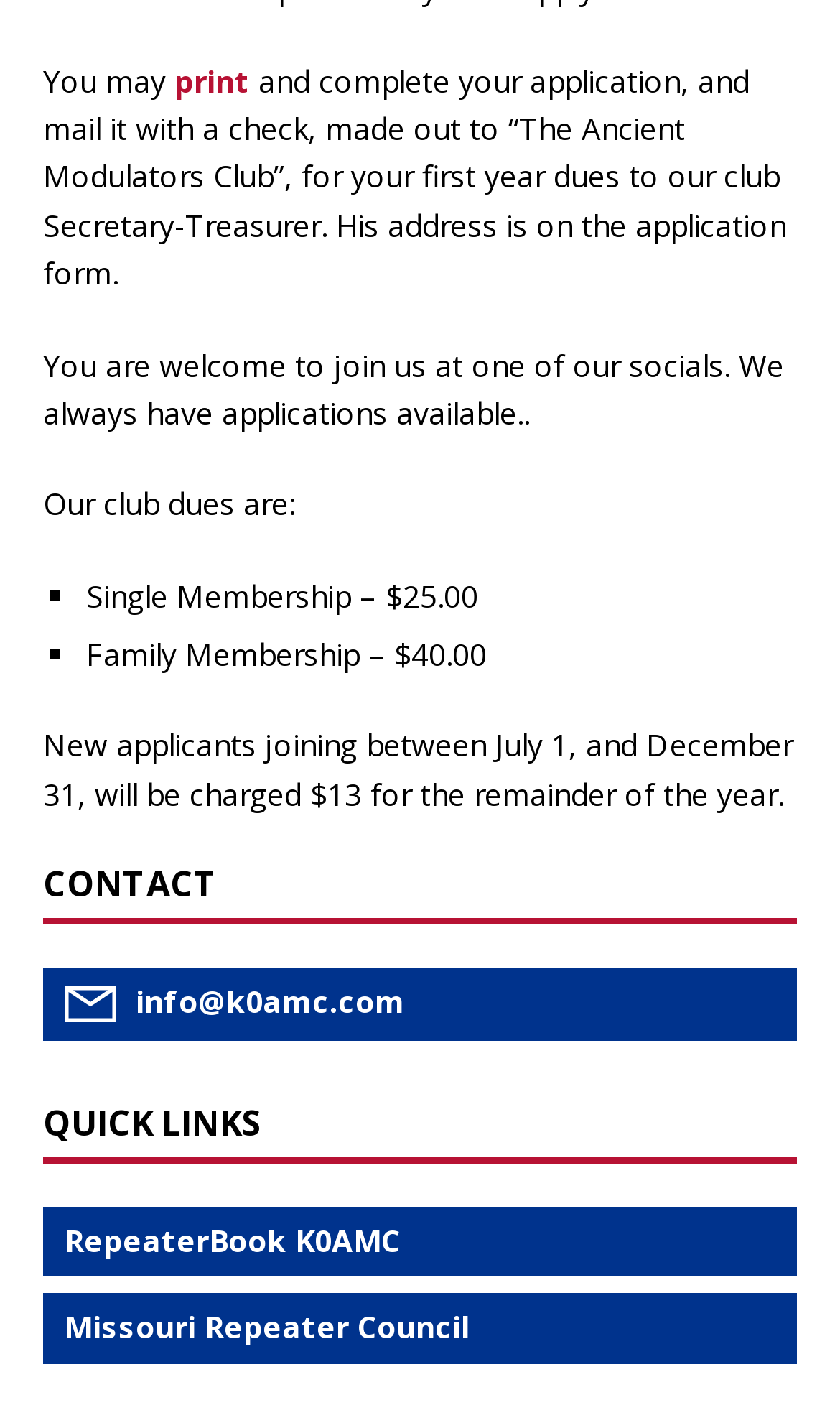Given the element description: "Missouri Repeater Council", predict the bounding box coordinates of the UI element it refers to, using four float numbers between 0 and 1, i.e., [left, top, right, bottom].

[0.051, 0.909, 0.949, 0.958]